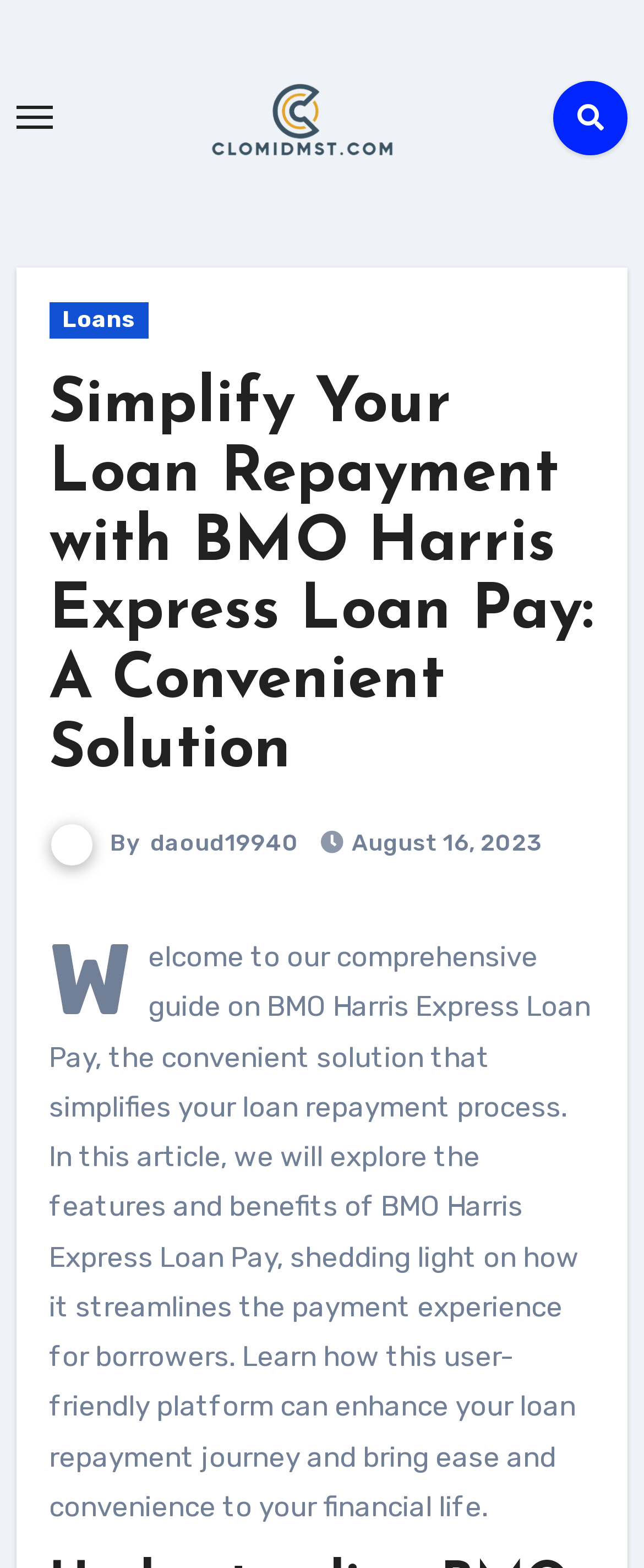Bounding box coordinates should be provided in the format (top-left x, top-left y, bottom-right x, bottom-right y) with all values between 0 and 1. Identify the bounding box for this UI element: daoud19940

[0.233, 0.528, 0.464, 0.546]